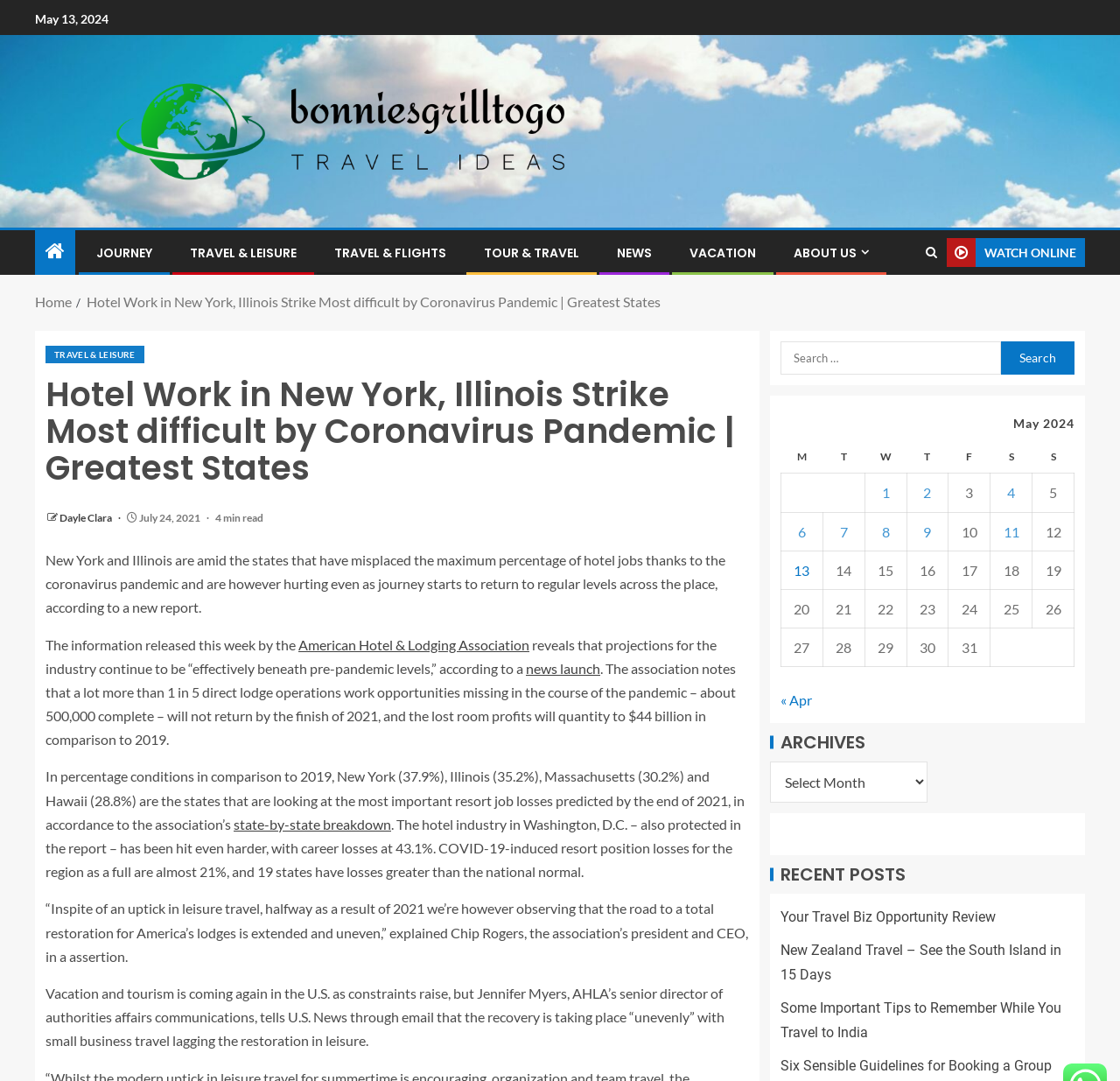Identify the bounding box coordinates of the region that needs to be clicked to carry out this instruction: "Click on the 'ABOUT US' link". Provide these coordinates as four float numbers ranging from 0 to 1, i.e., [left, top, right, bottom].

[0.709, 0.226, 0.776, 0.242]